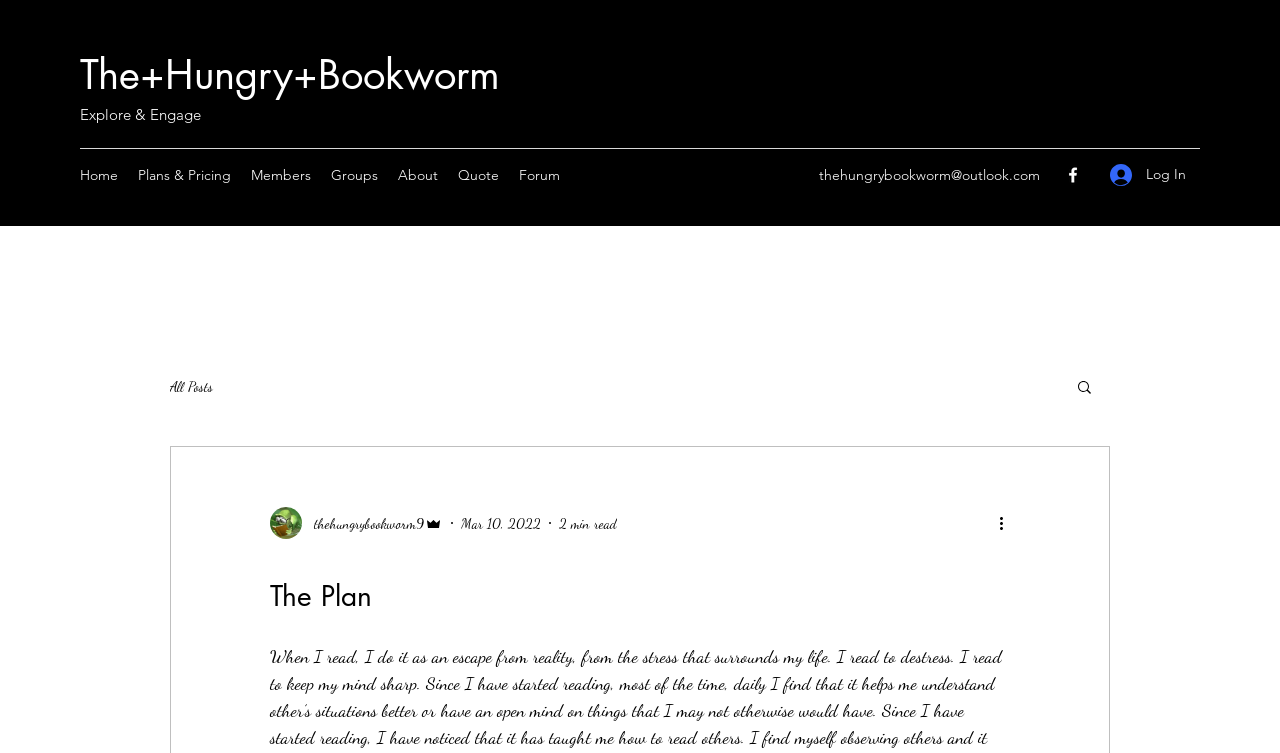What type of content is featured on this blog?
From the image, respond with a single word or phrase.

Reading-related content